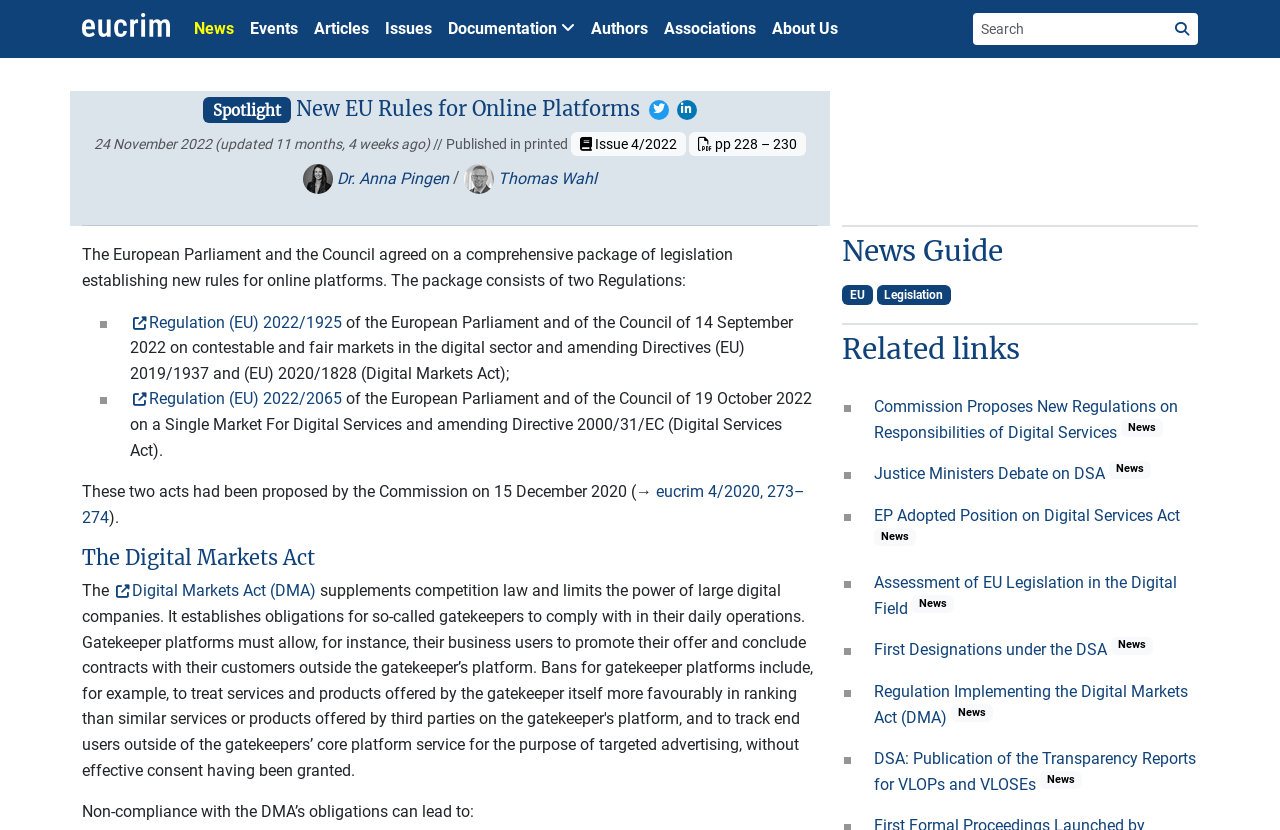What is the topic of the article?
Look at the image and respond with a one-word or short phrase answer.

New EU Rules for Online Platforms